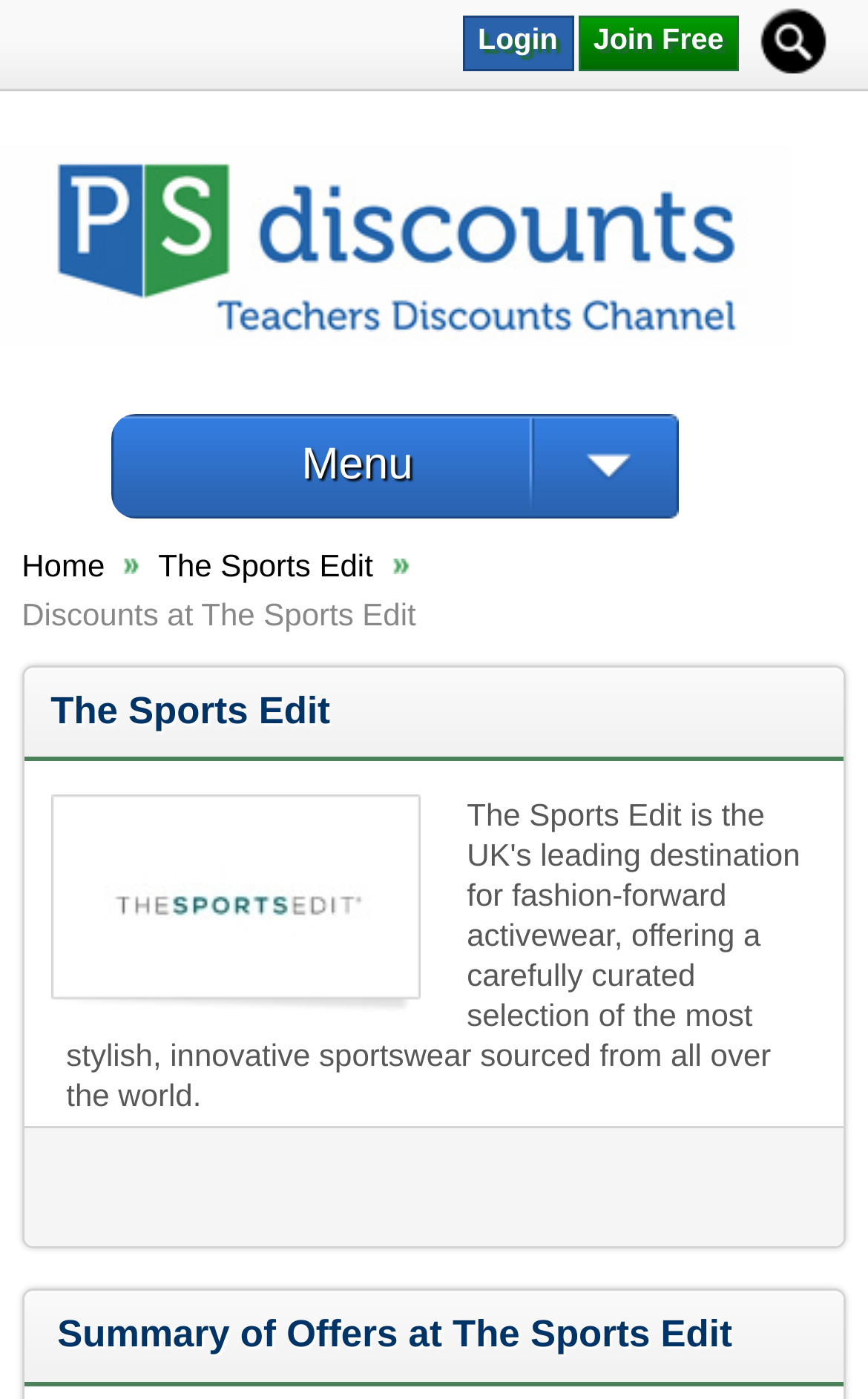What is the name of the website? Based on the screenshot, please respond with a single word or phrase.

The Sports Edit